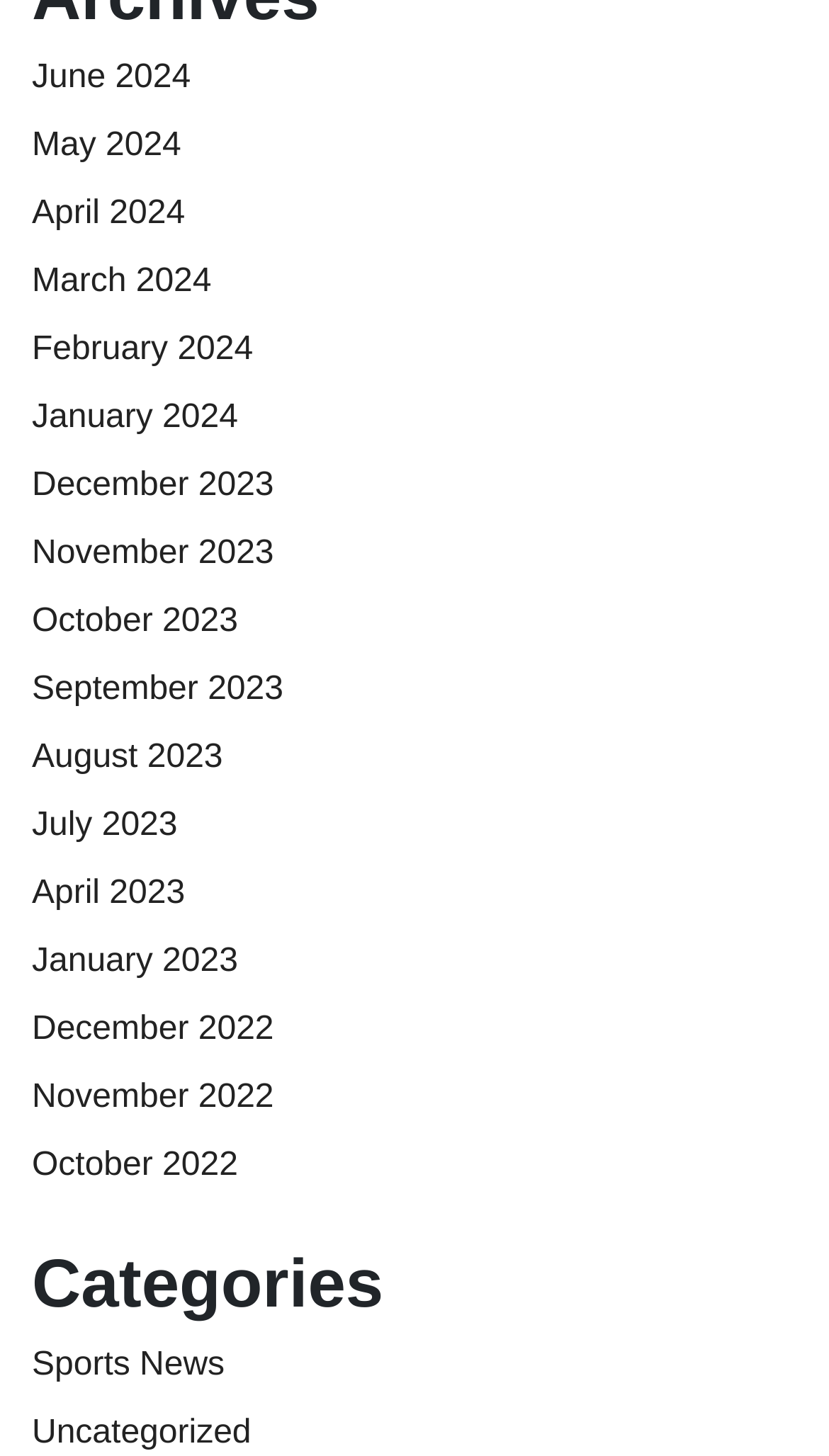Provide a brief response using a word or short phrase to this question:
What is the earliest month listed?

December 2022